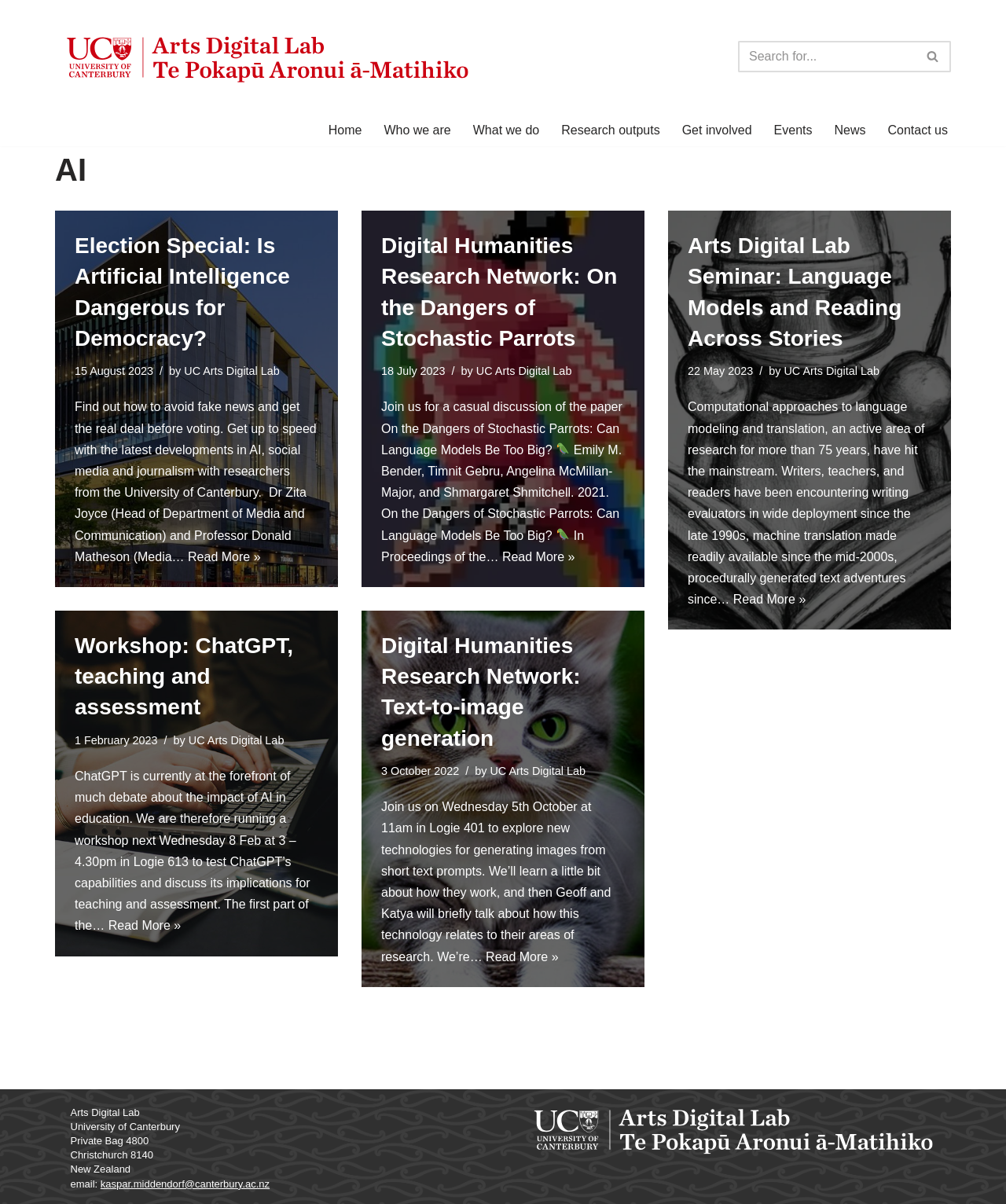Identify the bounding box of the UI component described as: "Events".

[0.769, 0.099, 0.807, 0.116]